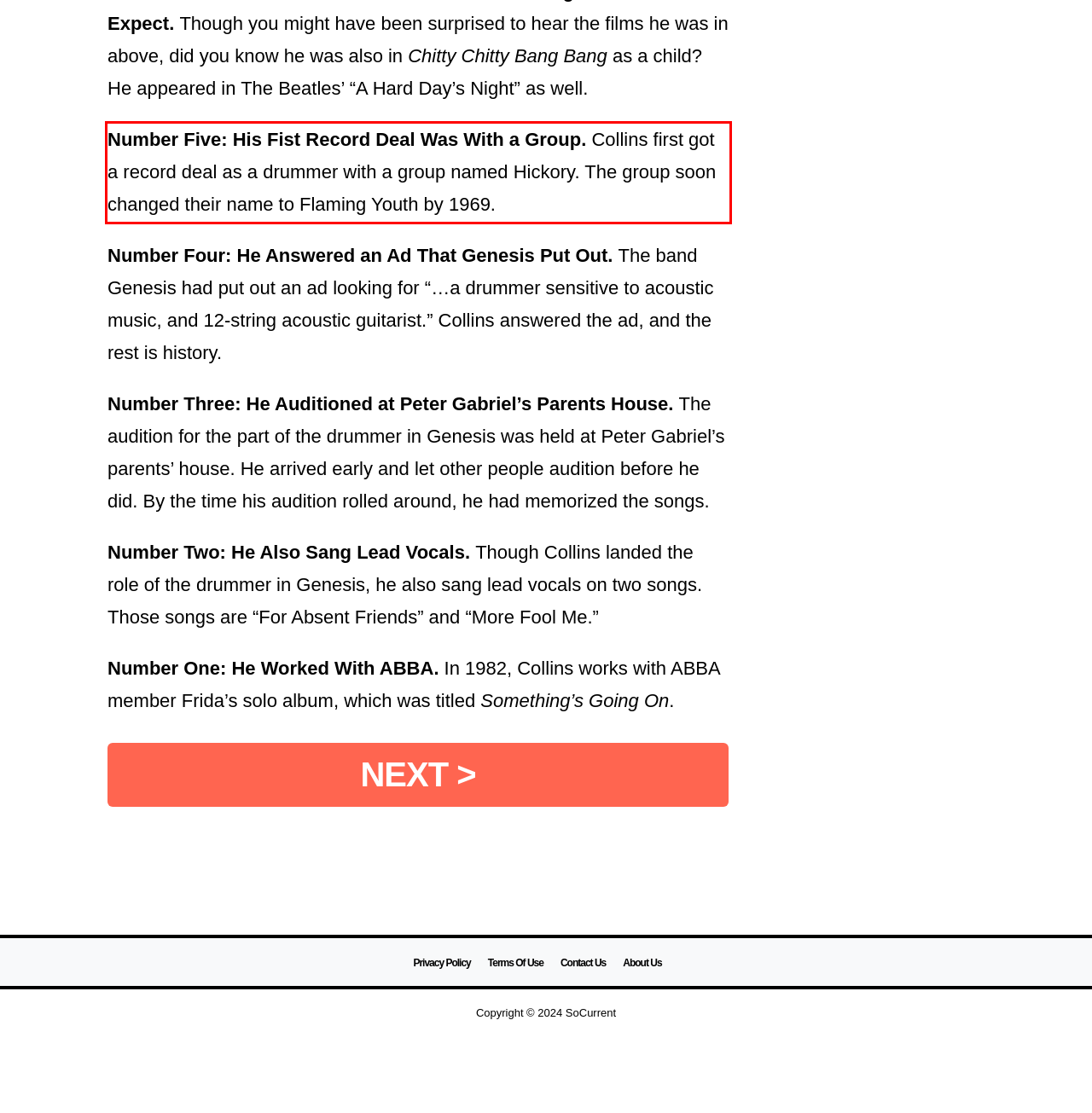Review the screenshot of the webpage and recognize the text inside the red rectangle bounding box. Provide the extracted text content.

Number Five: His Fist Record Deal Was With a Group. Collins first got a record deal as a drummer with a group named Hickory. The group soon changed their name to Flaming Youth by 1969.